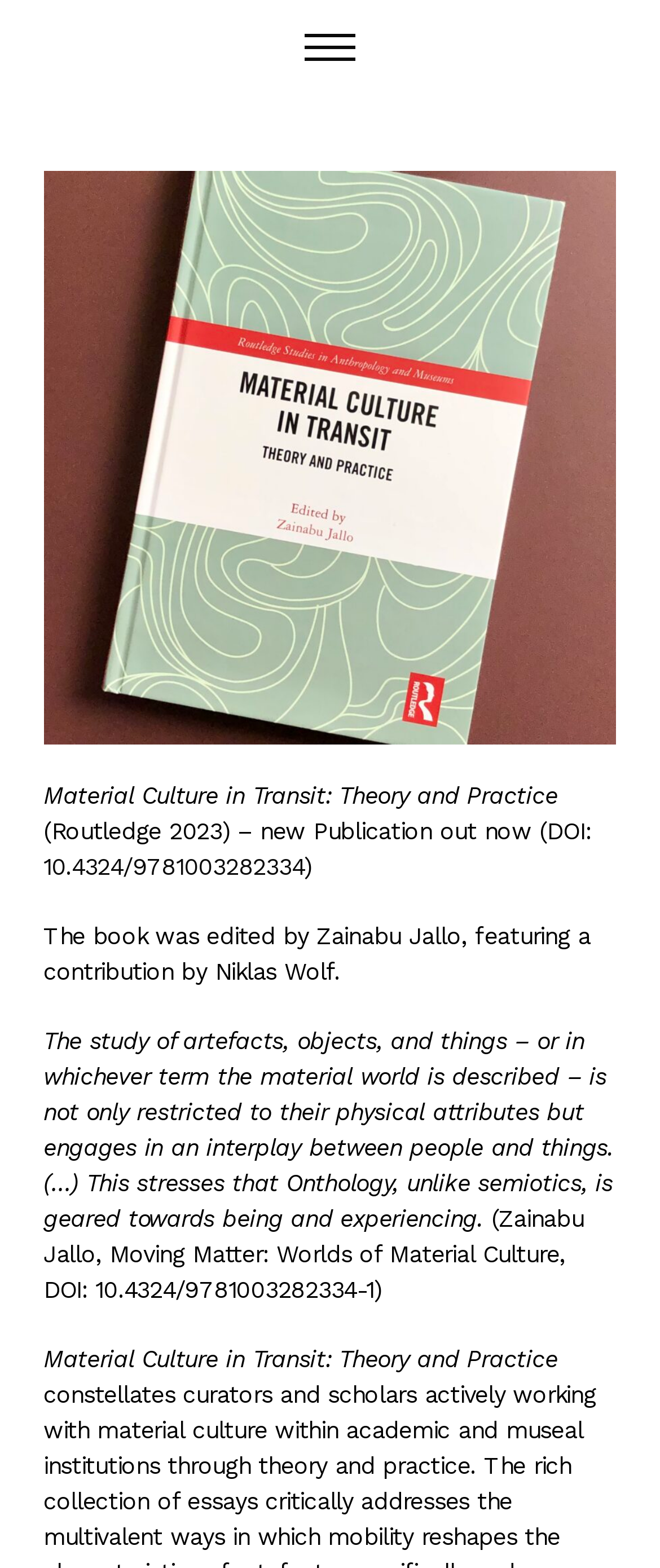What is the theme of the study of artefacts?
Answer the question with a thorough and detailed explanation.

The theme of the study of artefacts can be found in the static text element that describes the study, which states 'The study of artefacts, objects, and things – or in whichever term the material world is described – is not only restricted to their physical attributes but engages in an interplay between people and things.'